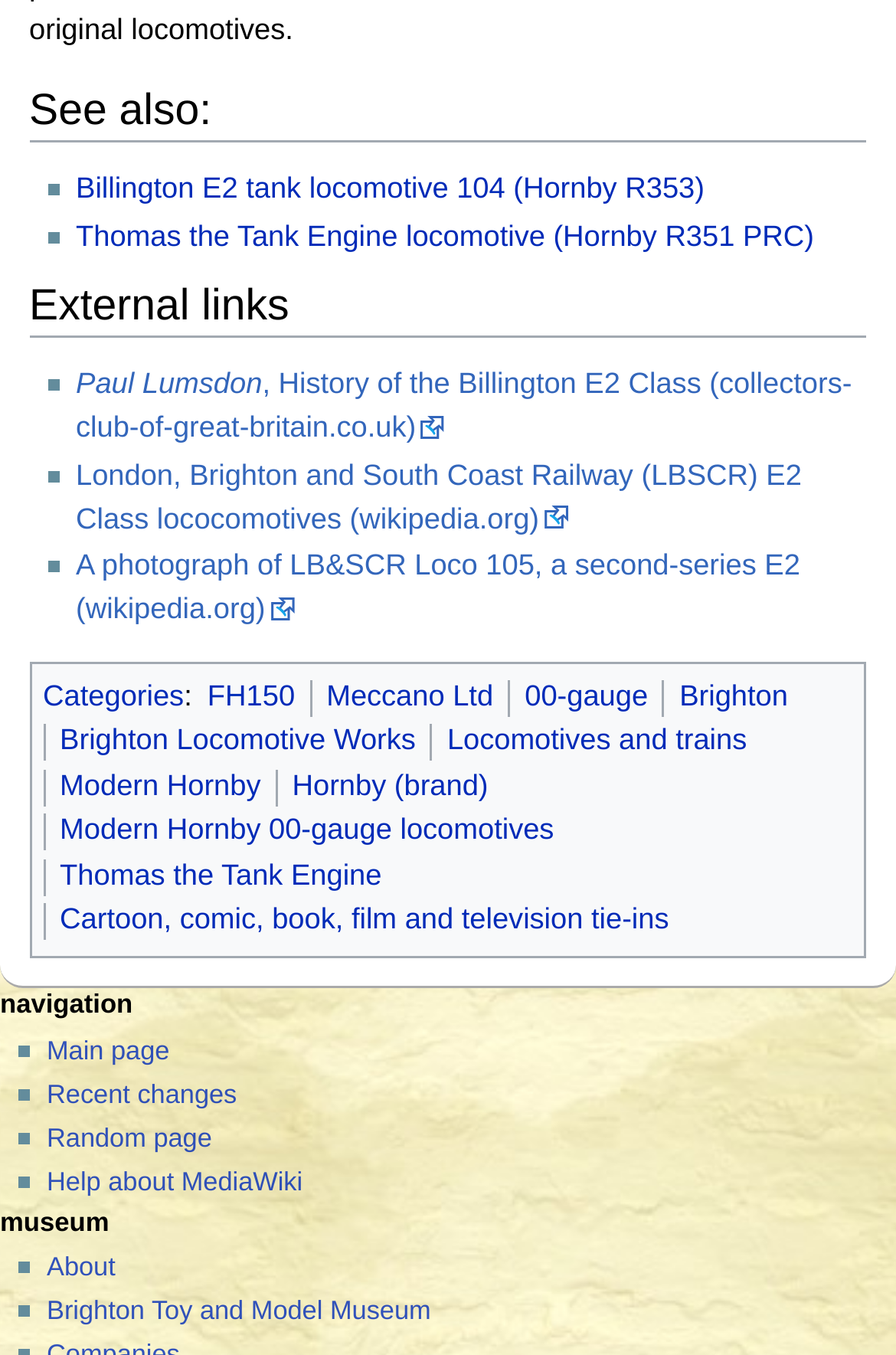How many navigation links are provided?
Respond to the question with a single word or phrase according to the image.

4